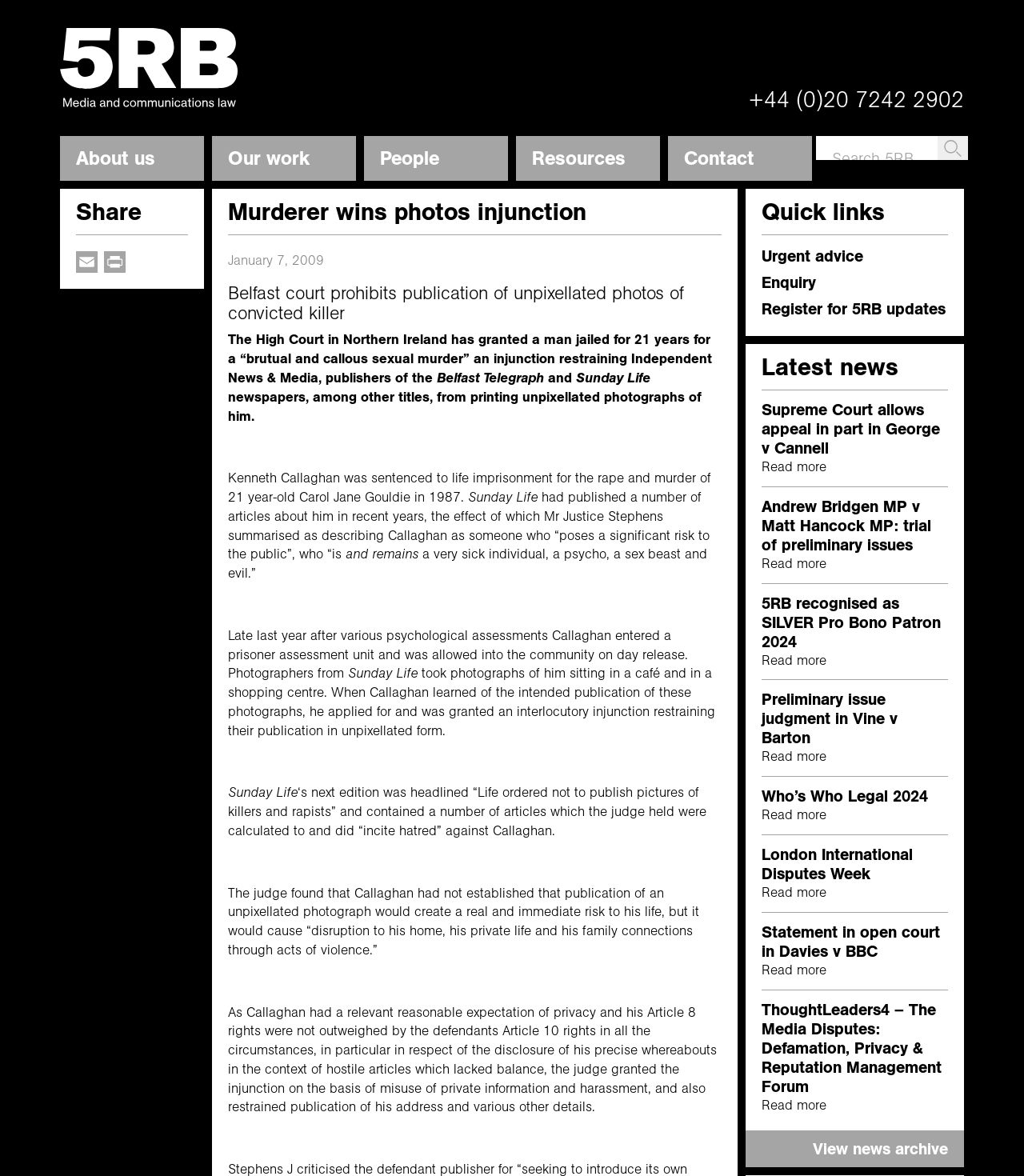Given the description "Call 5RB+44 (0)20 7242 2902", determine the bounding box of the corresponding UI element.

[0.73, 0.075, 0.941, 0.094]